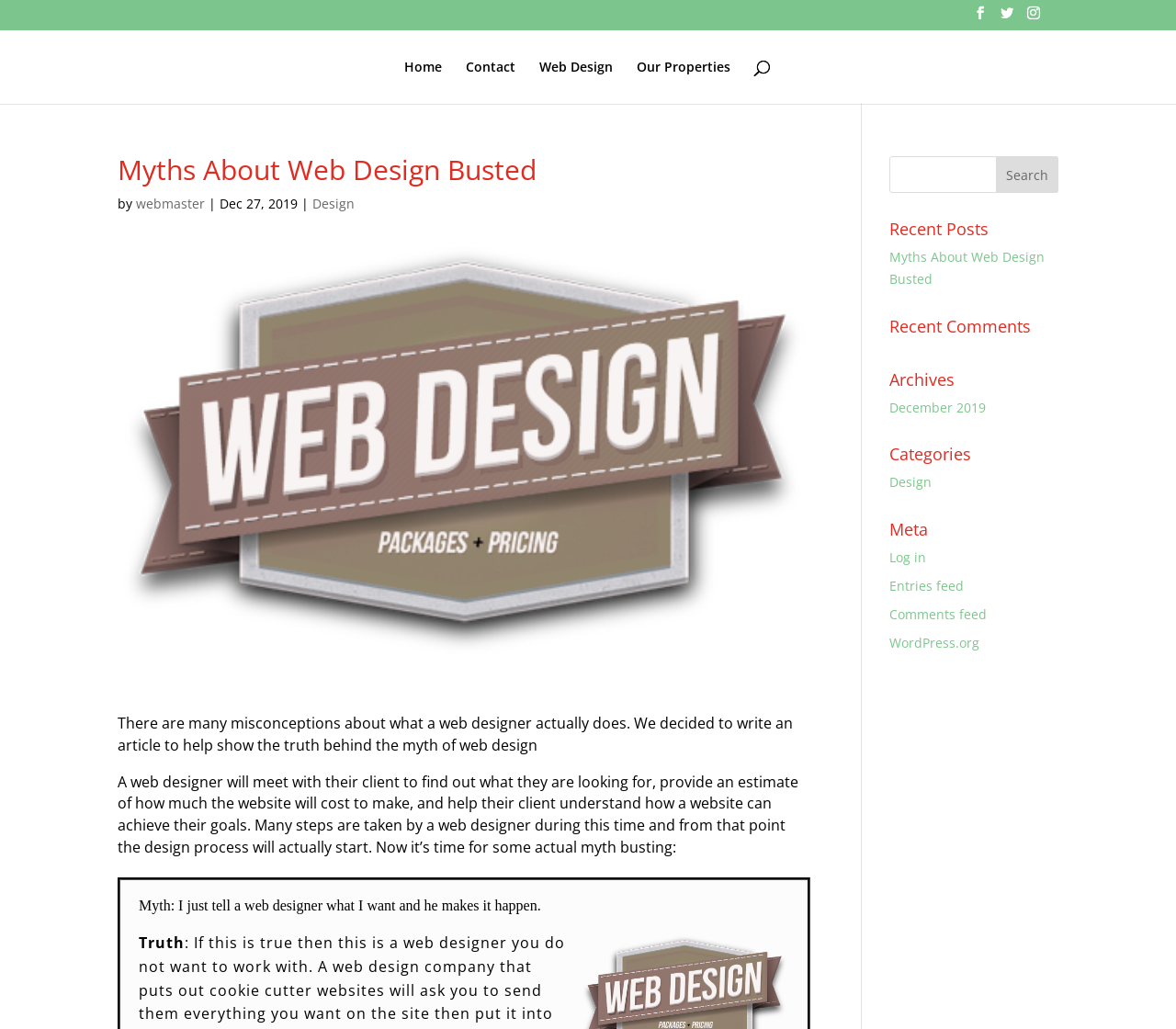Identify and provide the title of the webpage.

Myths About Web Design Busted